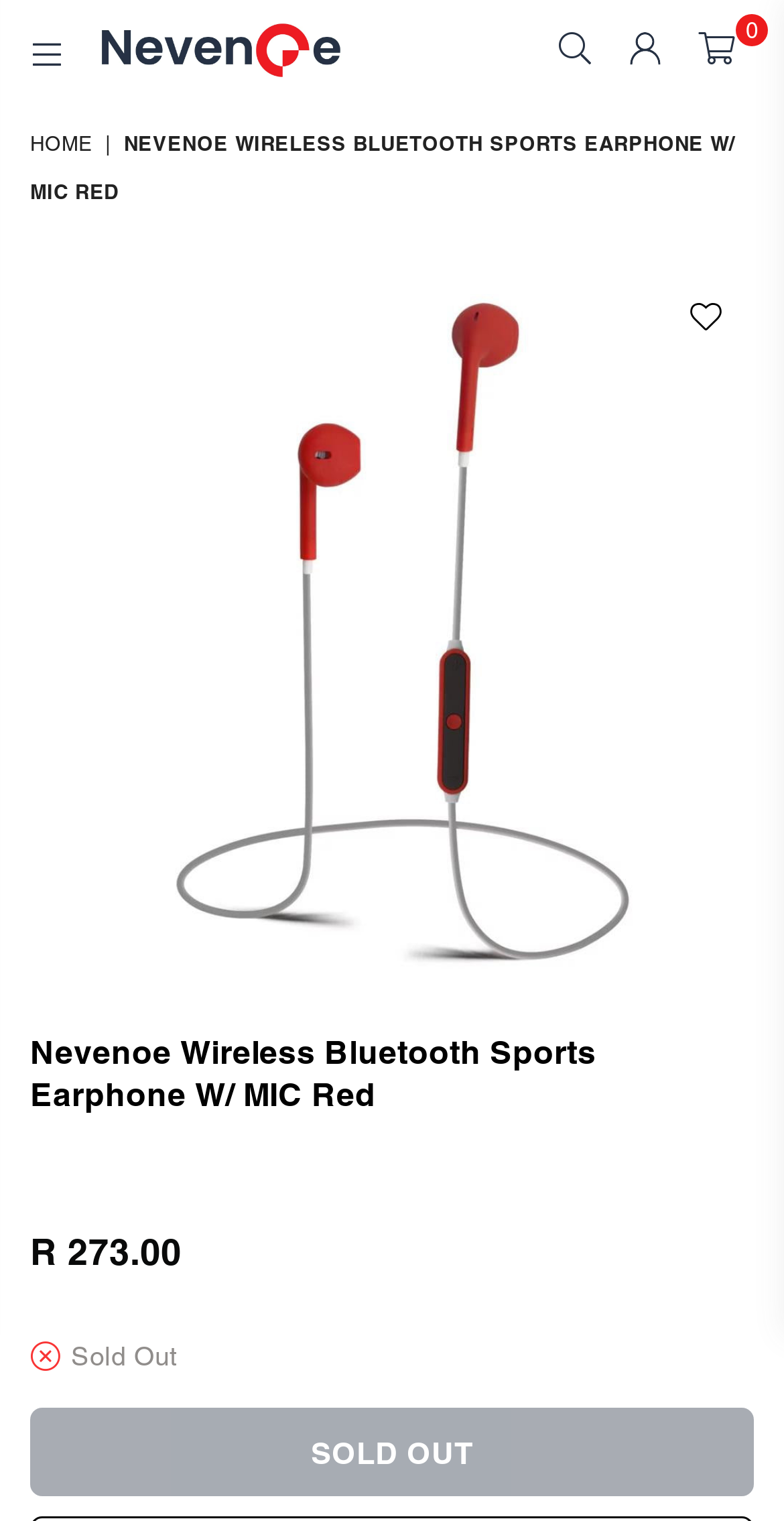Use one word or a short phrase to answer the question provided: 
What is the price of the product?

R 273.00